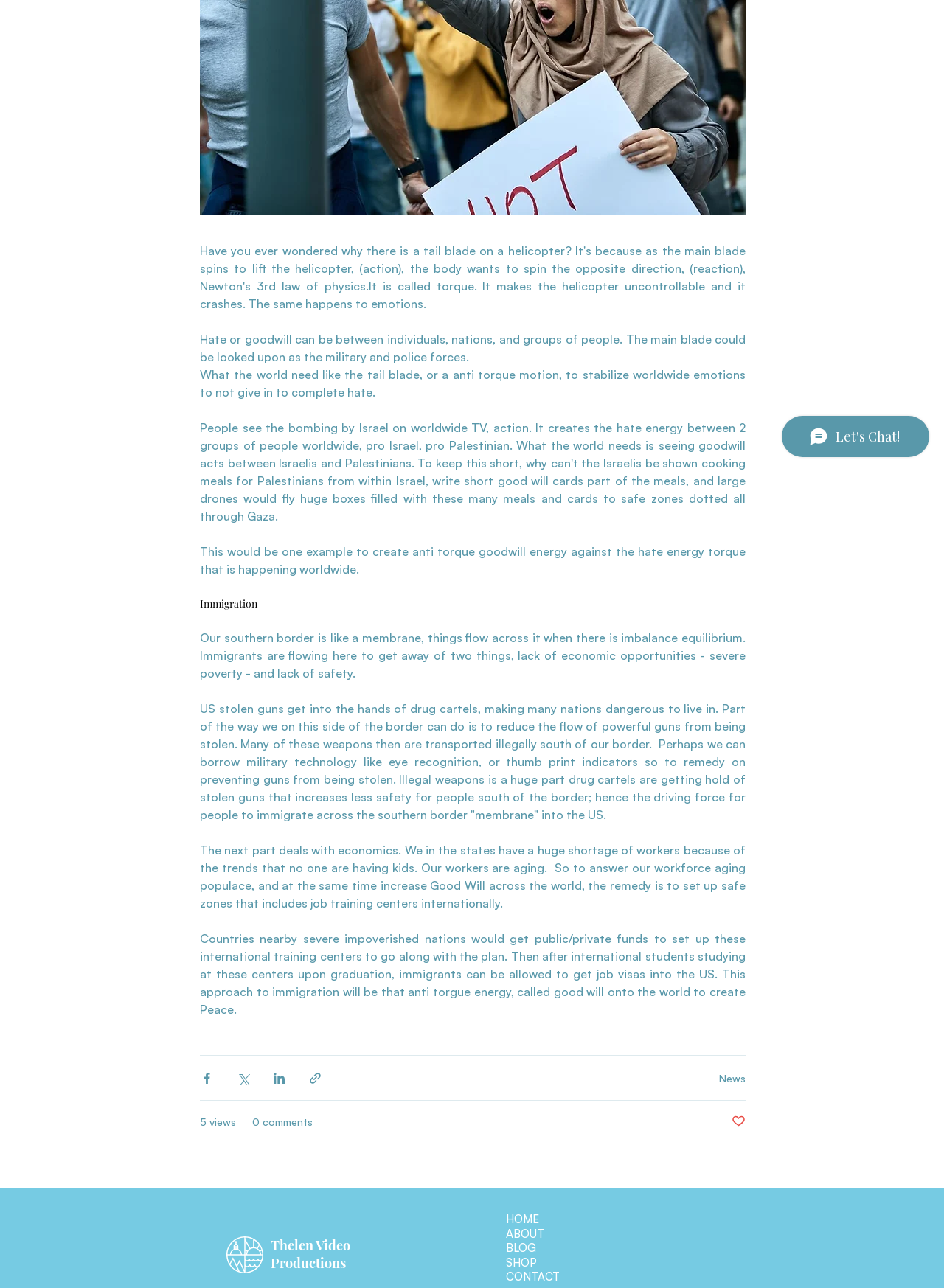Mark the bounding box of the element that matches the following description: "#comp-lsdmmg3z svg [data-color="1"] {fill: #FFFFFF;}".

[0.24, 0.96, 0.279, 0.989]